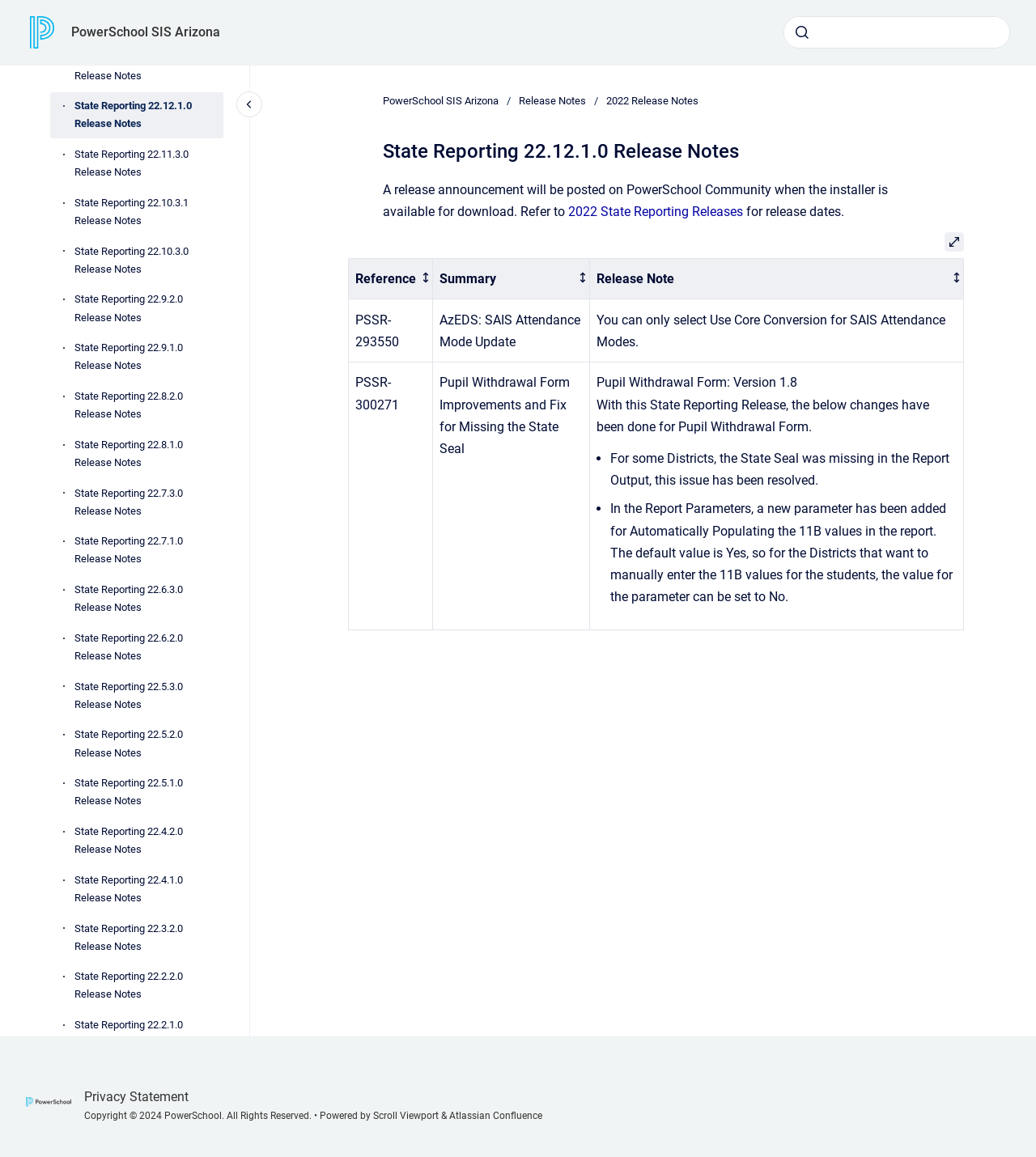Find the bounding box coordinates for the area you need to click to carry out the instruction: "Read the release notes for State Reporting 22.12.1.0". The coordinates should be four float numbers between 0 and 1, indicated as [left, top, right, bottom].

[0.37, 0.118, 0.897, 0.143]